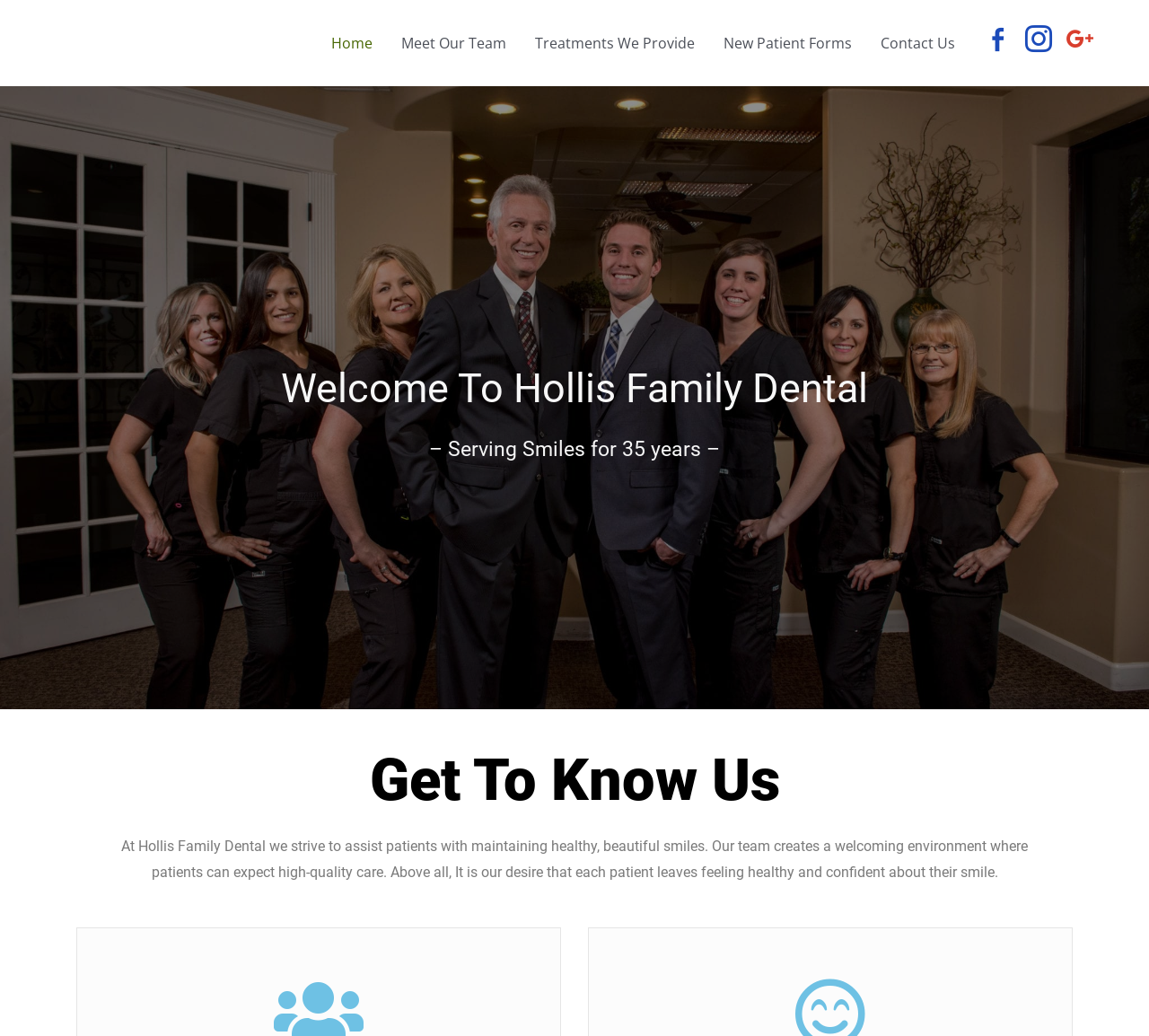Based on what you see in the screenshot, provide a thorough answer to this question: What is the name of the dental clinic?

I determined the answer by looking at the heading element 'Welcome To Hollis Family Dental' which indicates that the webpage is about a dental clinic named Hollis Family Dental.